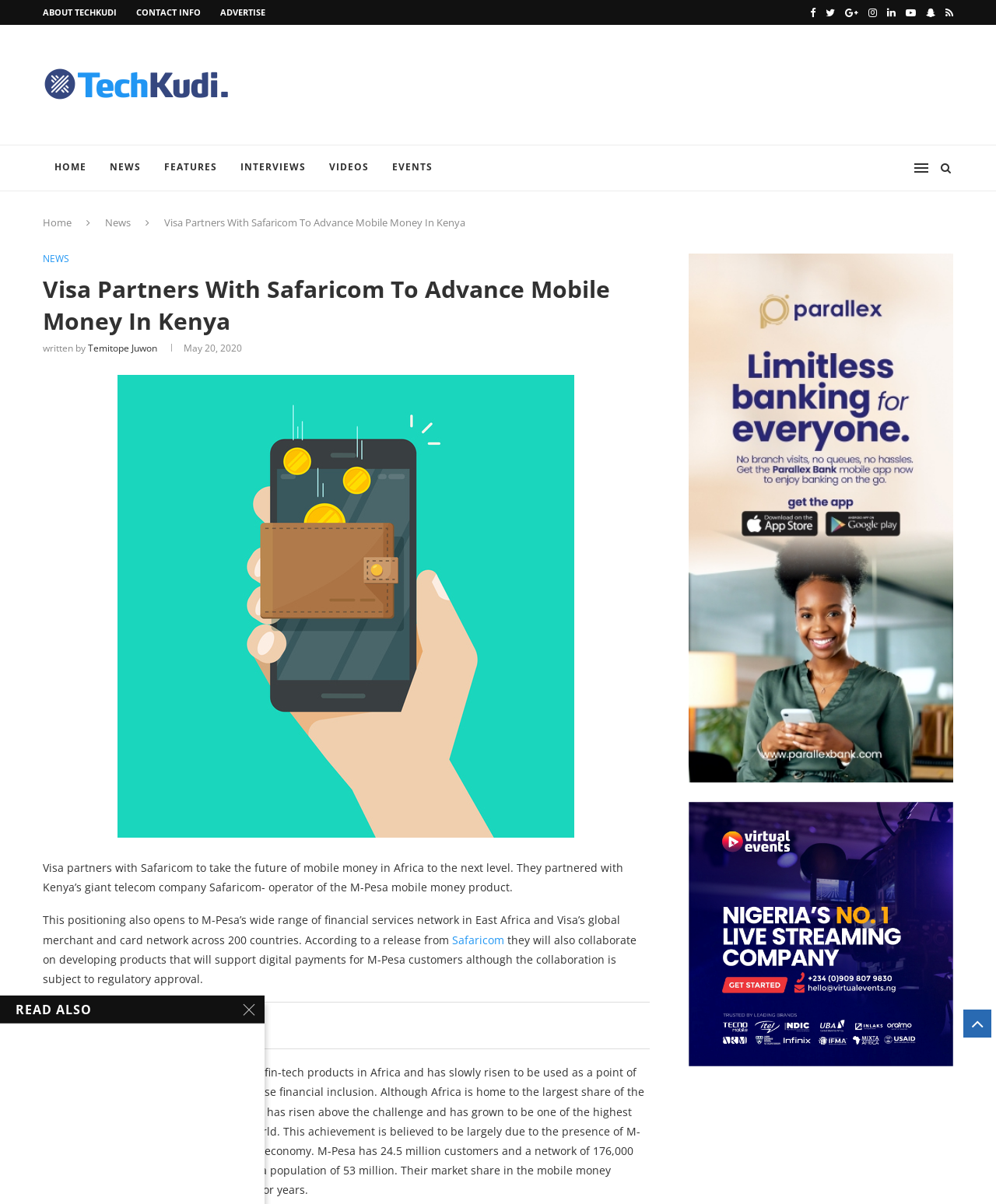Provide a brief response to the question using a single word or phrase: 
How many customers does M-Pesa have?

24.5 million